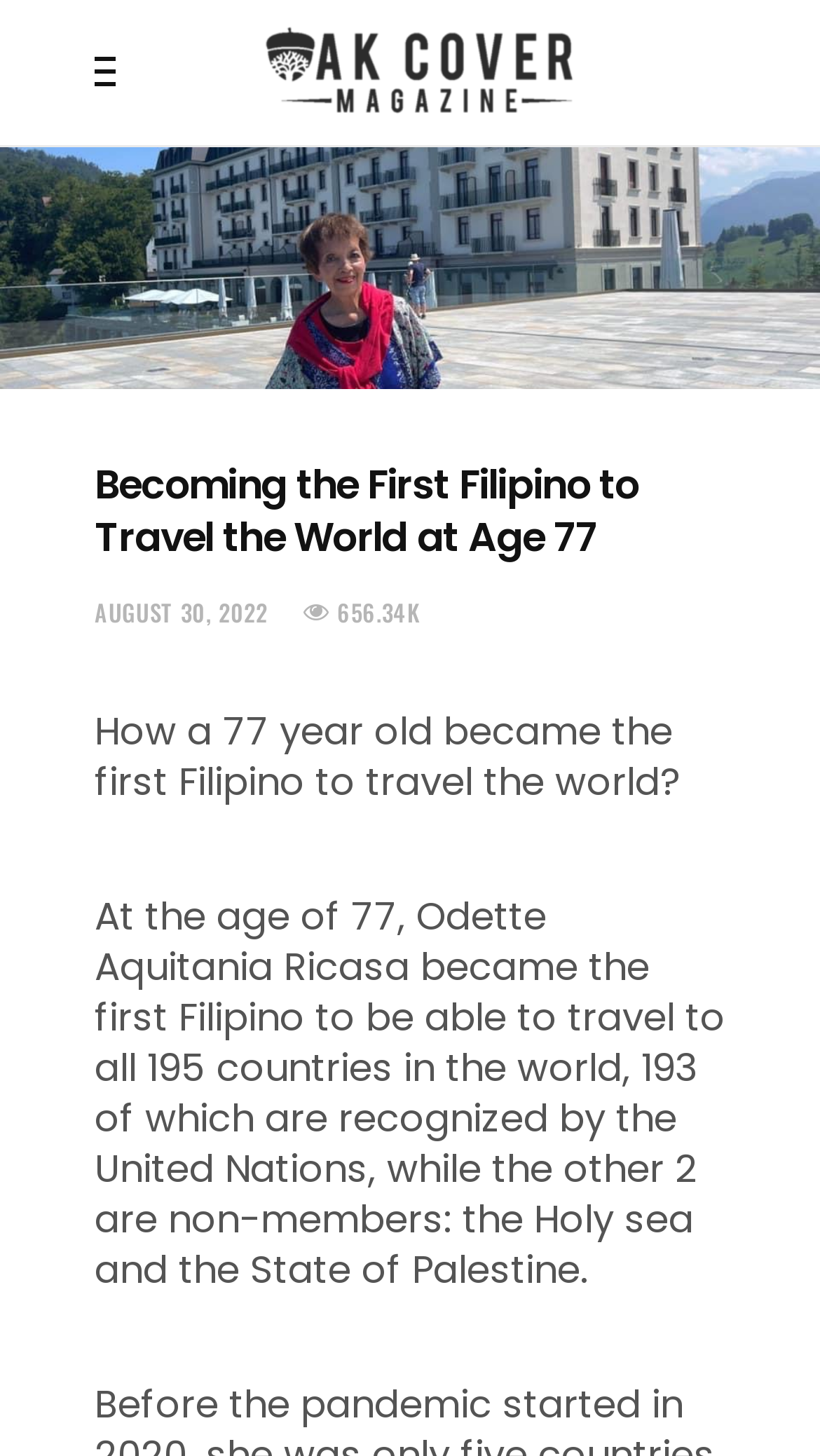What is the age of Odette Aquitania Ricasa when she traveled the world?
Please provide a comprehensive answer based on the visual information in the image.

According to the webpage, Odette Aquitania Ricasa became the first Filipino to travel the world at the age of 77, as stated in the text 'At the age of 77, Odette Aquitania Ricasa became the first Filipino to be able to travel to all 195 countries in the world...'.